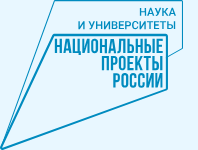Detail the scene shown in the image extensively.

This image features a graphic design with bold, blue typography on a light blue background. The text prominently displays the words "НАЦИОНАЛЬНЫЕ ПРОЕКТЫ РОССИИ," which translates to "NATIONAL PROJECTS OF RUSSIA." Above this main title, there is additional text that reads "НАУКА И УНИВЕРСИТЕТЫ," meaning "SCIENCE AND UNIVERSITIES." The overall layout suggests a focus on educational and research initiatives within Russia, emphasizing the importance of science in university settings as part of national projects. The geometric design elements add a modern touch to the presentation, aligning with themes of innovation and progress in education and research sectors.